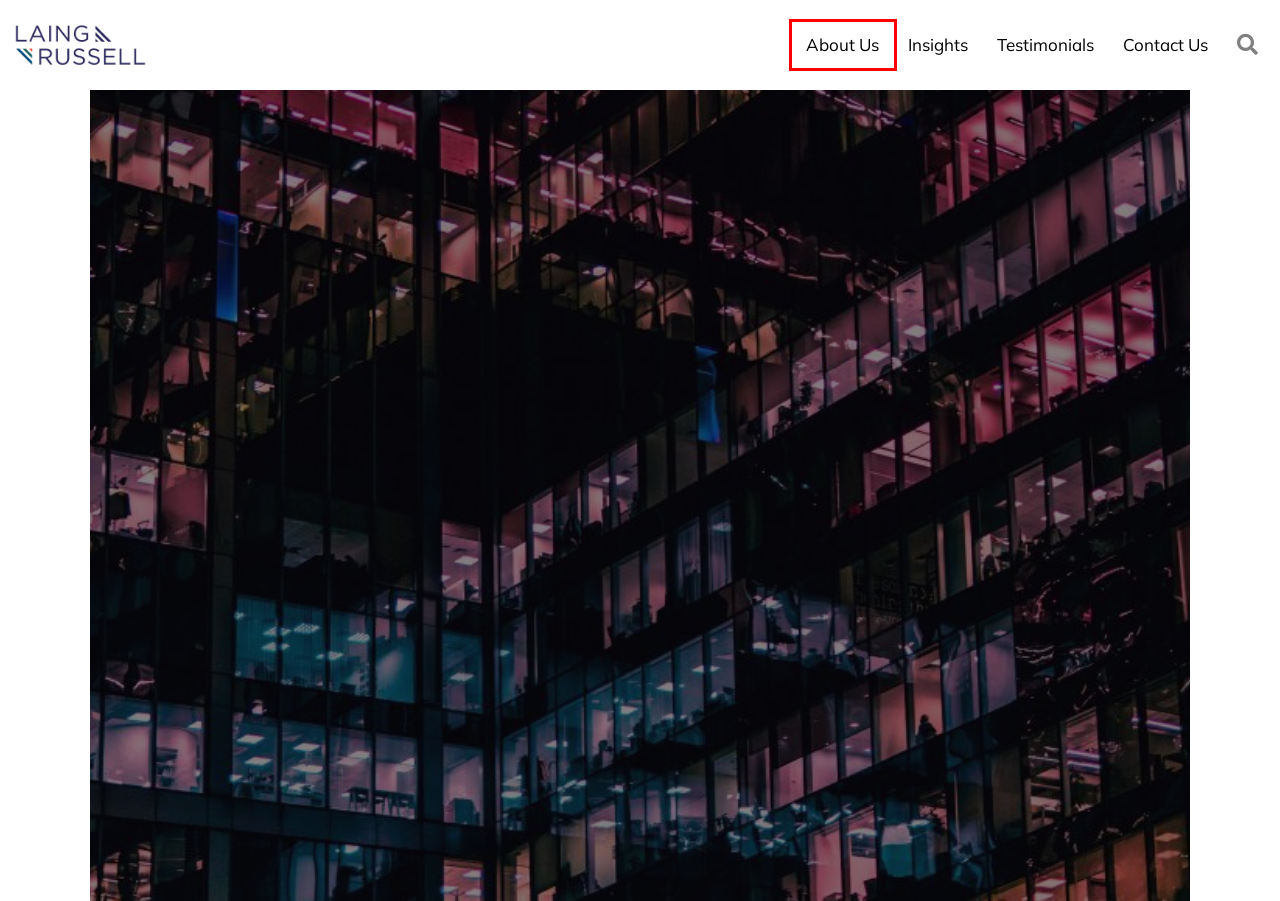You have been given a screenshot of a webpage with a red bounding box around a UI element. Select the most appropriate webpage description for the new webpage that appears after clicking the element within the red bounding box. The choices are:
A. Organisational Development - LAING RUSSELL
B. Quality Assurance - LAING RUSSELL
C. Digital Strategy - LAING RUSSELL
D. Testimonials - LAING RUSSELL
E. Contact Us - LAING RUSSELL
F. Enterprise Architecture - LAING RUSSELL
G. Insights - LAING RUSSELL
H. About Us - LAING RUSSELL

H